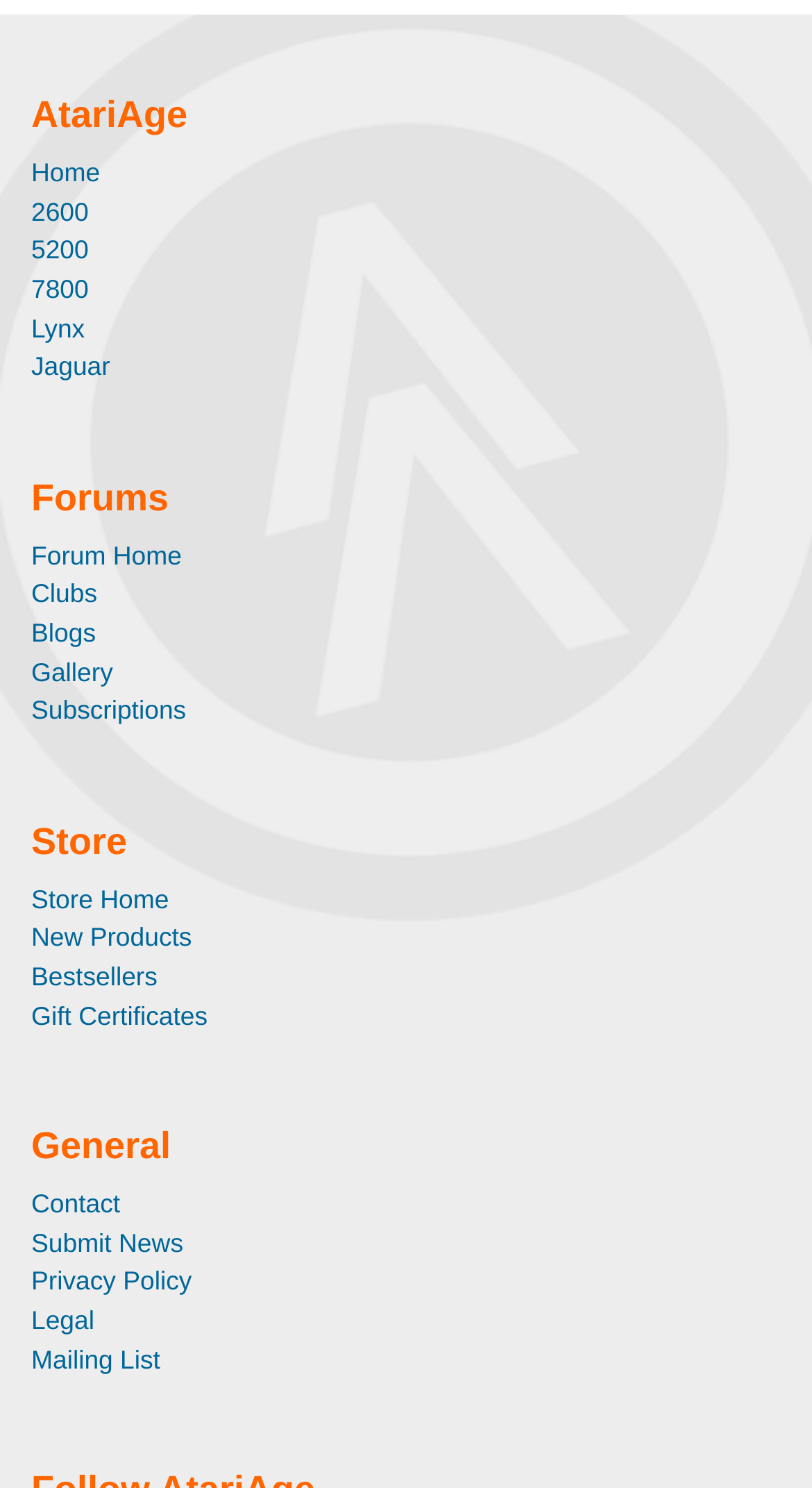Reply to the question with a single word or phrase:
What is the first link in the 'General' section?

Contact